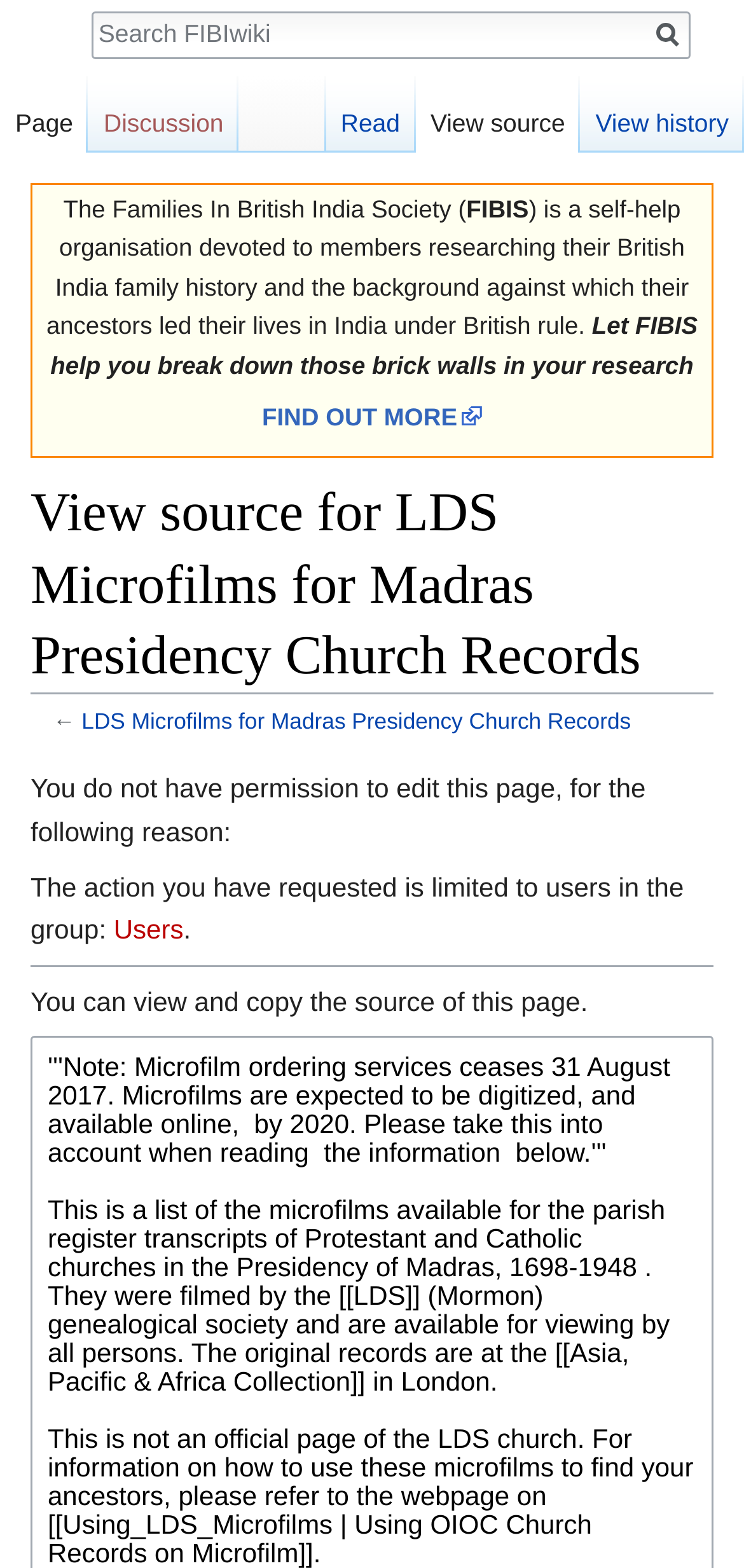Find the bounding box coordinates of the element to click in order to complete the given instruction: "Find out more about FIBIS."

[0.352, 0.256, 0.648, 0.275]